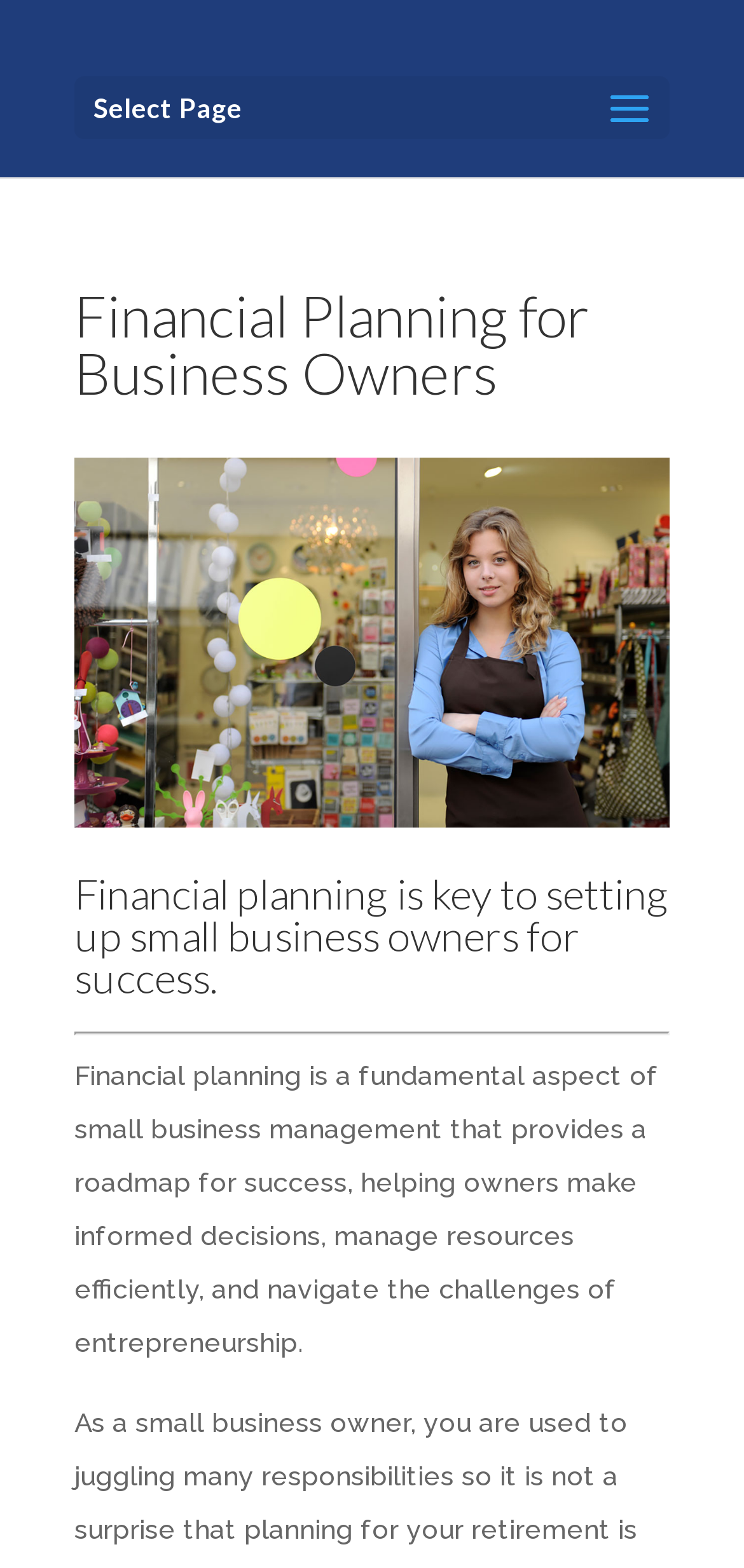Identify and provide the text of the main header on the webpage.

Financial Planning for Business Owners